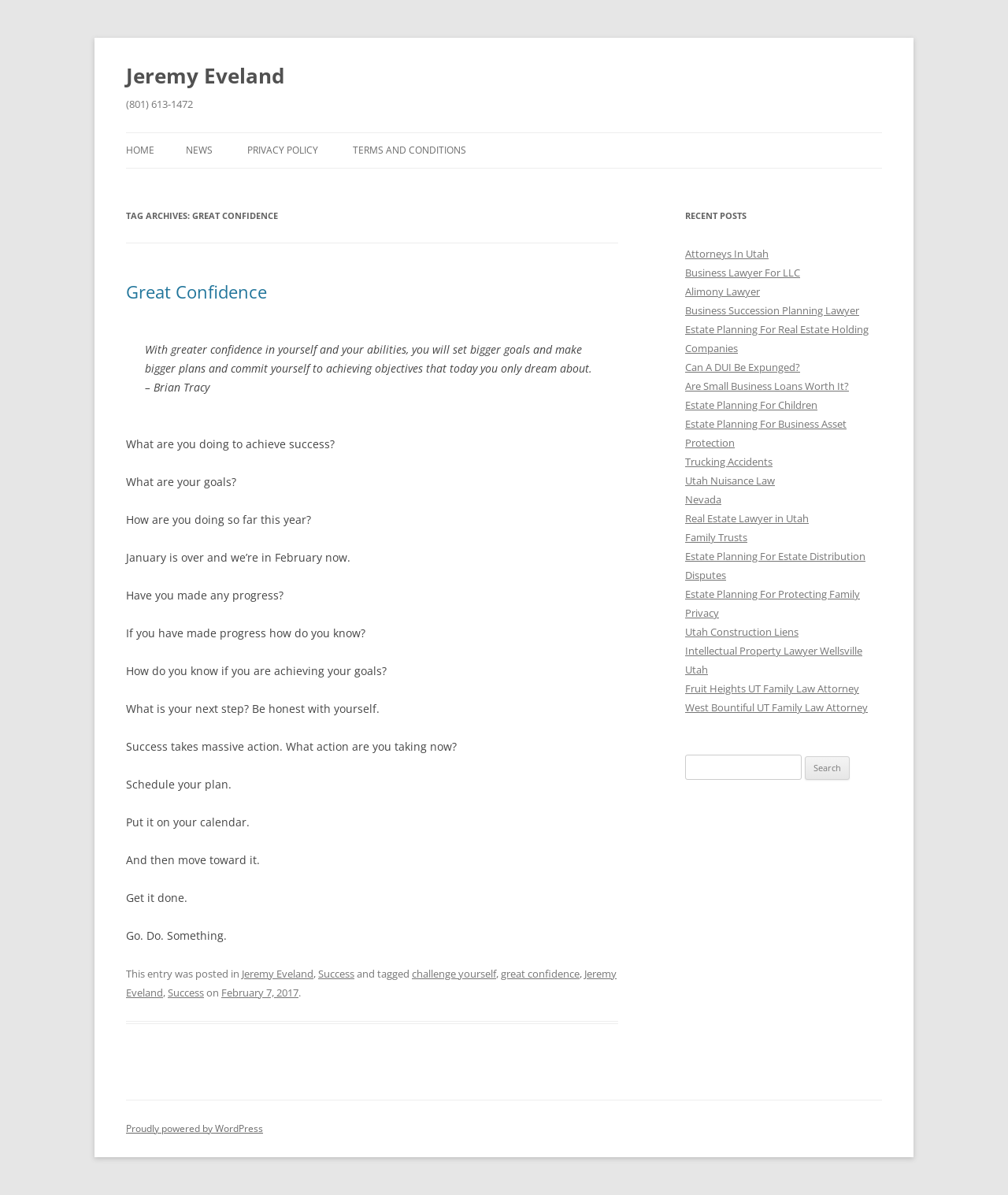Determine the bounding box coordinates for the area that should be clicked to carry out the following instruction: "Follow on LinkedIn".

None